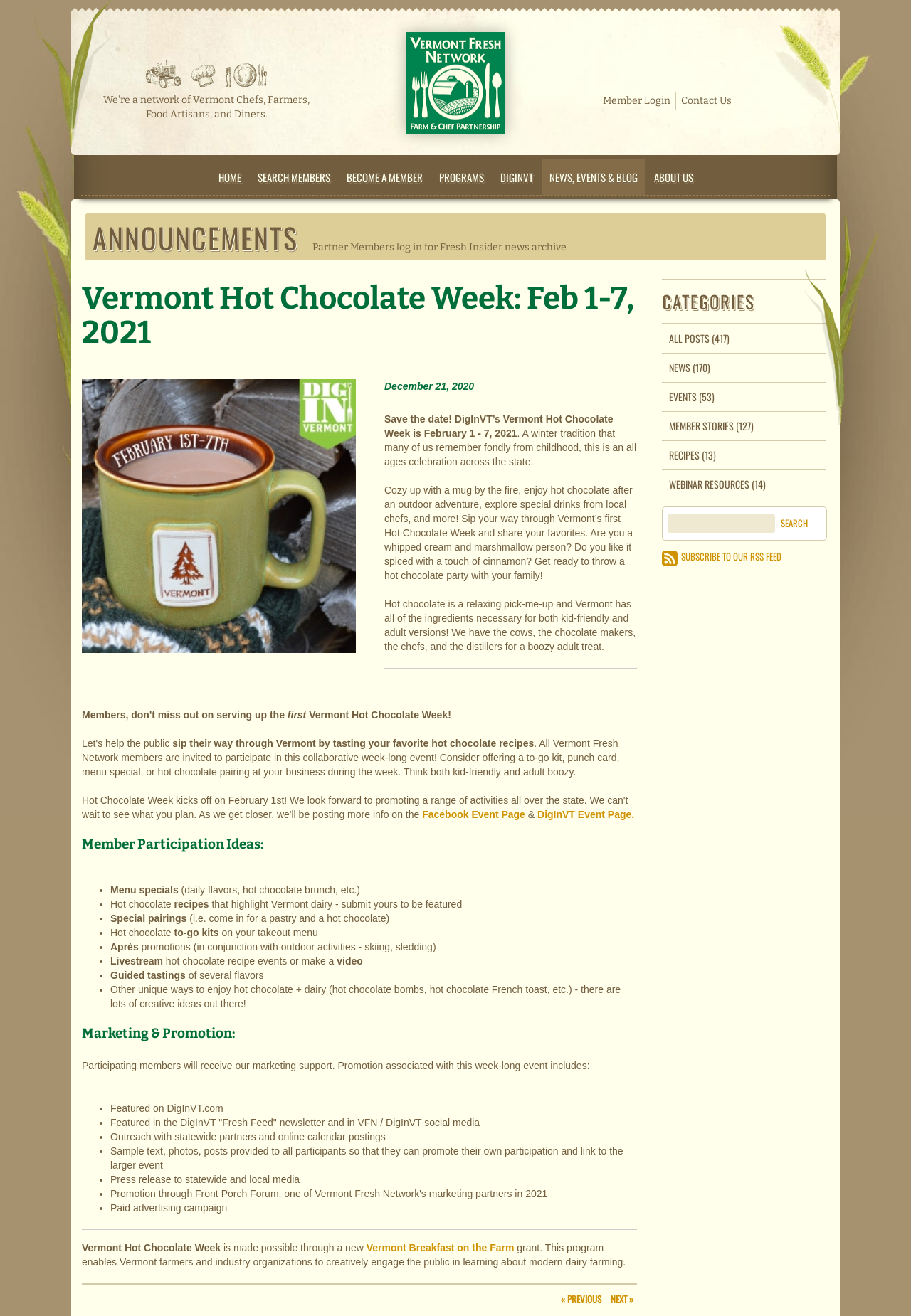What is the date range of the event?
Please ensure your answer is as detailed and informative as possible.

The date range of the event is explicitly mentioned in the heading and the text as 'February 1-7, 2021'.